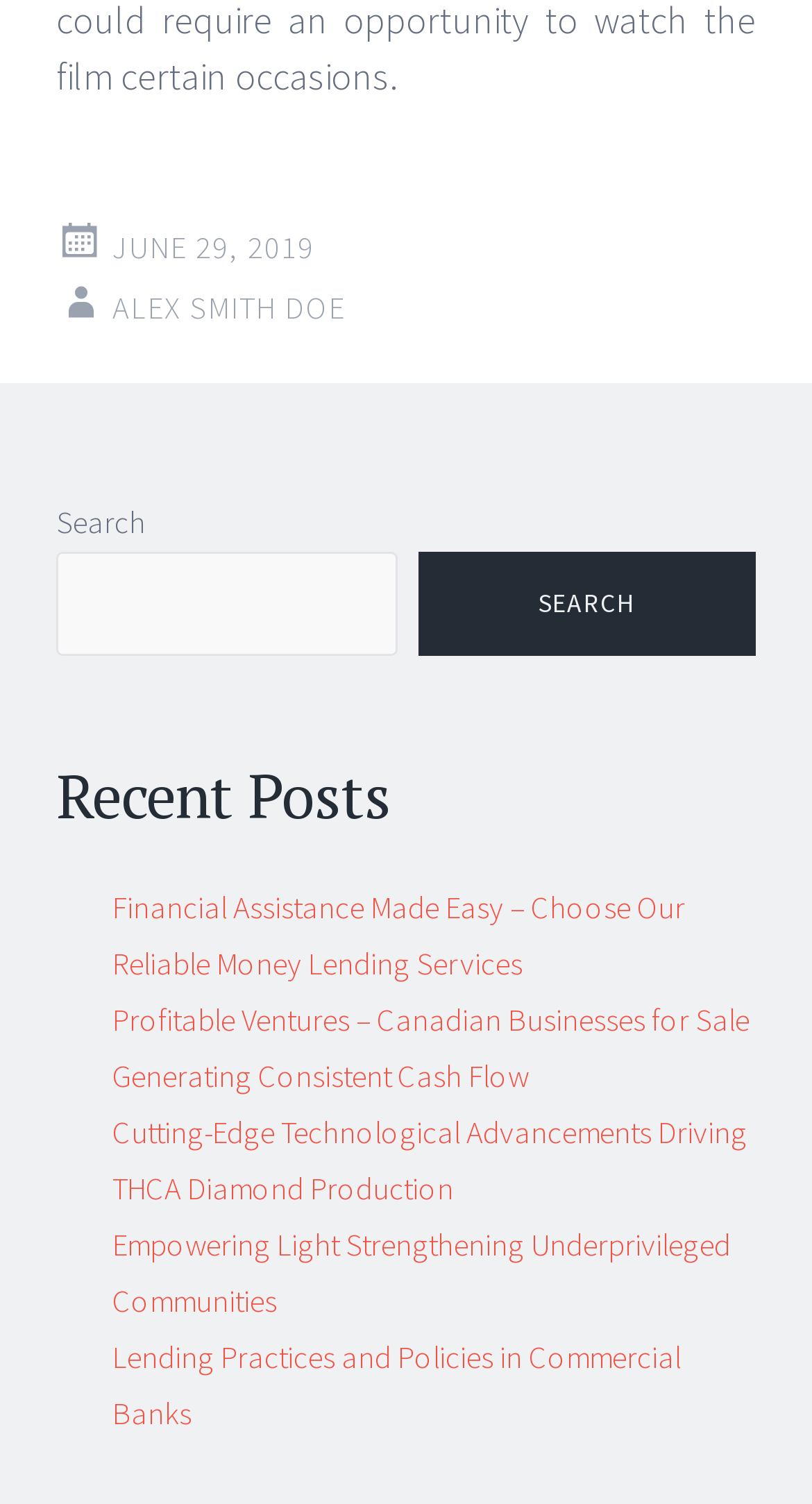Determine the bounding box coordinates (top-left x, top-left y, bottom-right x, bottom-right y) of the UI element described in the following text: Search

[0.514, 0.367, 0.931, 0.436]